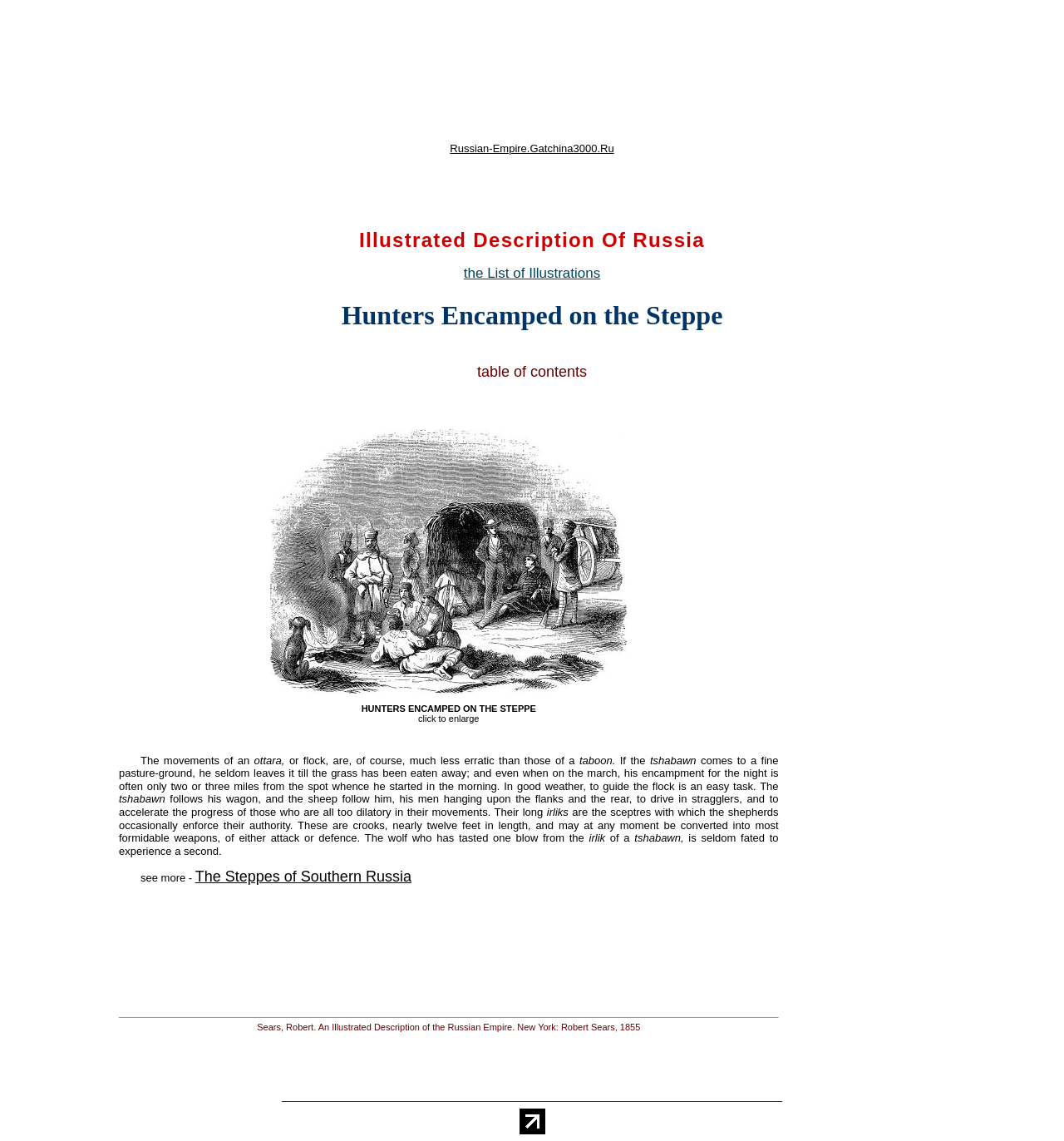Please predict the bounding box coordinates of the element's region where a click is necessary to complete the following instruction: "click the link to the list of illustrations". The coordinates should be represented by four float numbers between 0 and 1, i.e., [left, top, right, bottom].

[0.436, 0.232, 0.564, 0.246]